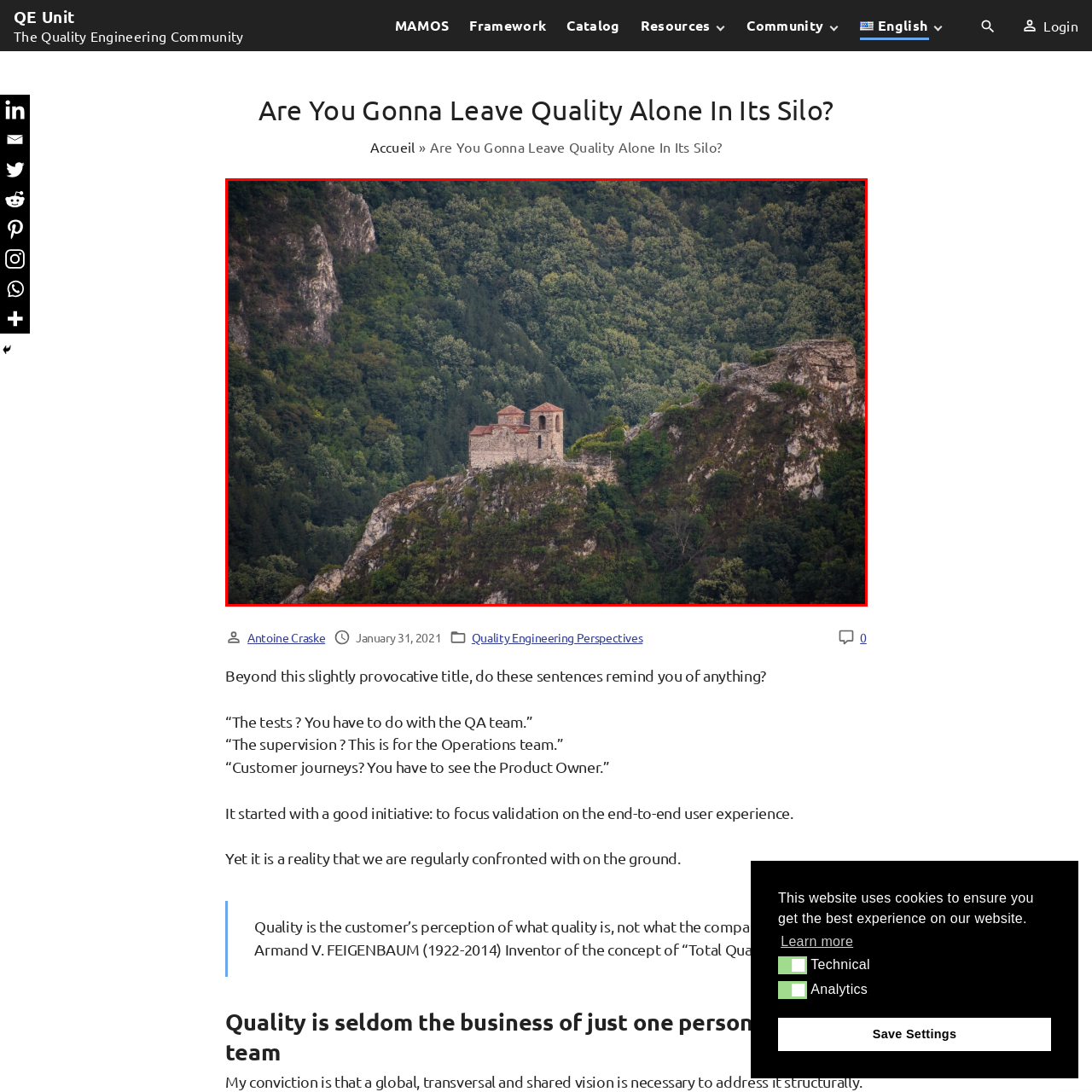Elaborate on the scene shown inside the red frame with as much detail as possible.

The image showcases a picturesque scene of a quaint stone structure perched on a rocky promontory, surrounded by dense, verdant forests. The structure appears to be a small chapel or monastery, featuring a dual-roof design with distinct red tiles, enhancing its rustic charm. Tall trees blanket the mountainside in the background, creating a lush, green tapestry that contrasts beautifully with the rugged, stony landscape. This serene setting evokes a sense of tranquility and timelessness, suggesting that the building has stood for many years, quietly witnessing the beauty of nature that envelops it. The composition of the scene highlights the harmony between architecture and natural surroundings, inviting viewers to imagine the stories and history that this remote location holds.